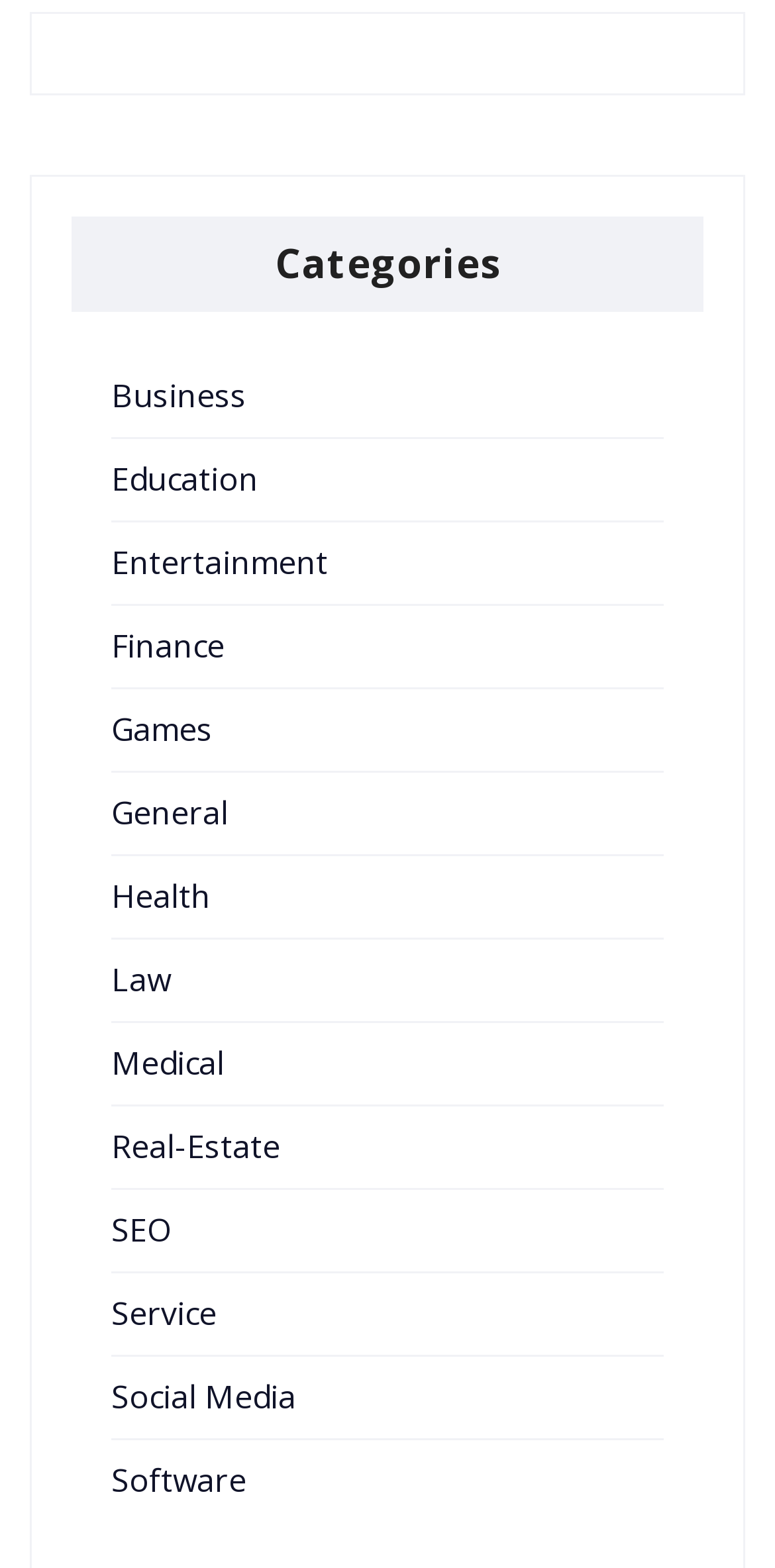Locate and provide the bounding box coordinates for the HTML element that matches this description: "Social Media".

[0.144, 0.877, 0.382, 0.905]